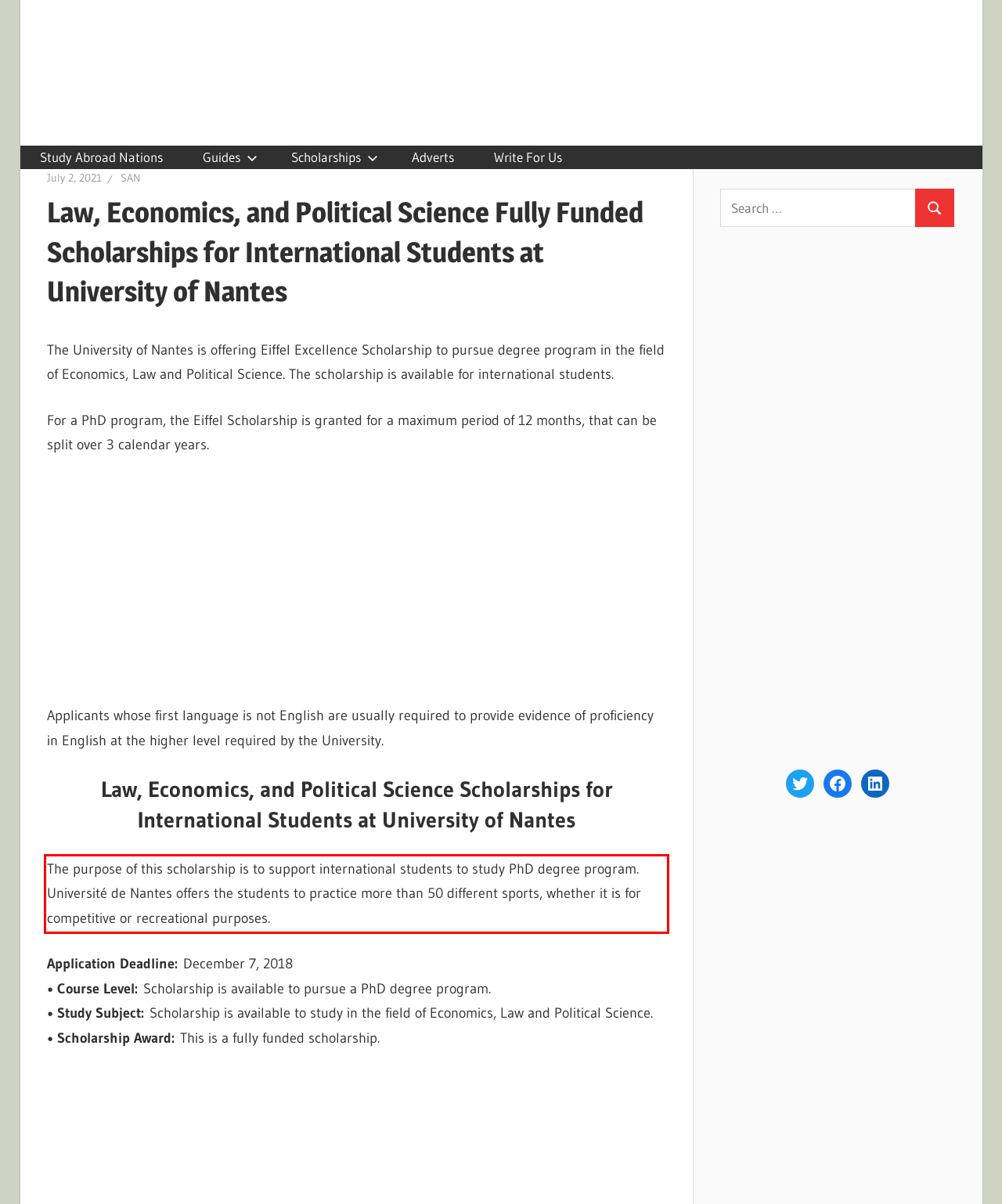You have a screenshot of a webpage with a UI element highlighted by a red bounding box. Use OCR to obtain the text within this highlighted area.

The purpose of this scholarship is to support international students to study PhD degree program. Université de Nantes offers the students to practice more than 50 different sports, whether it is for competitive or recreational purposes.